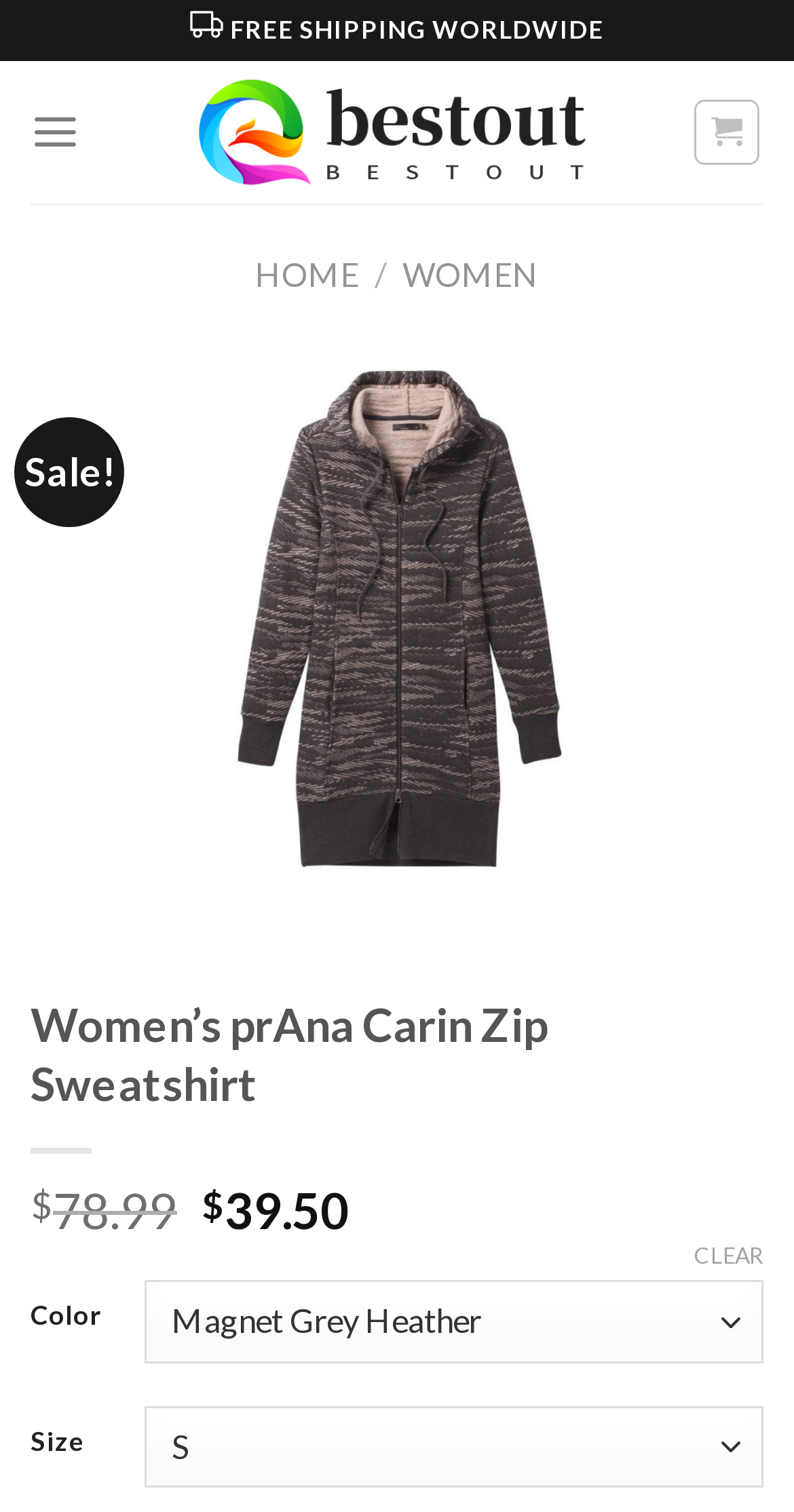Please find and report the bounding box coordinates of the element to click in order to perform the following action: "Click on the 'Previous' button". The coordinates should be expressed as four float numbers between 0 and 1, in the format [left, top, right, bottom].

[0.075, 0.373, 0.167, 0.441]